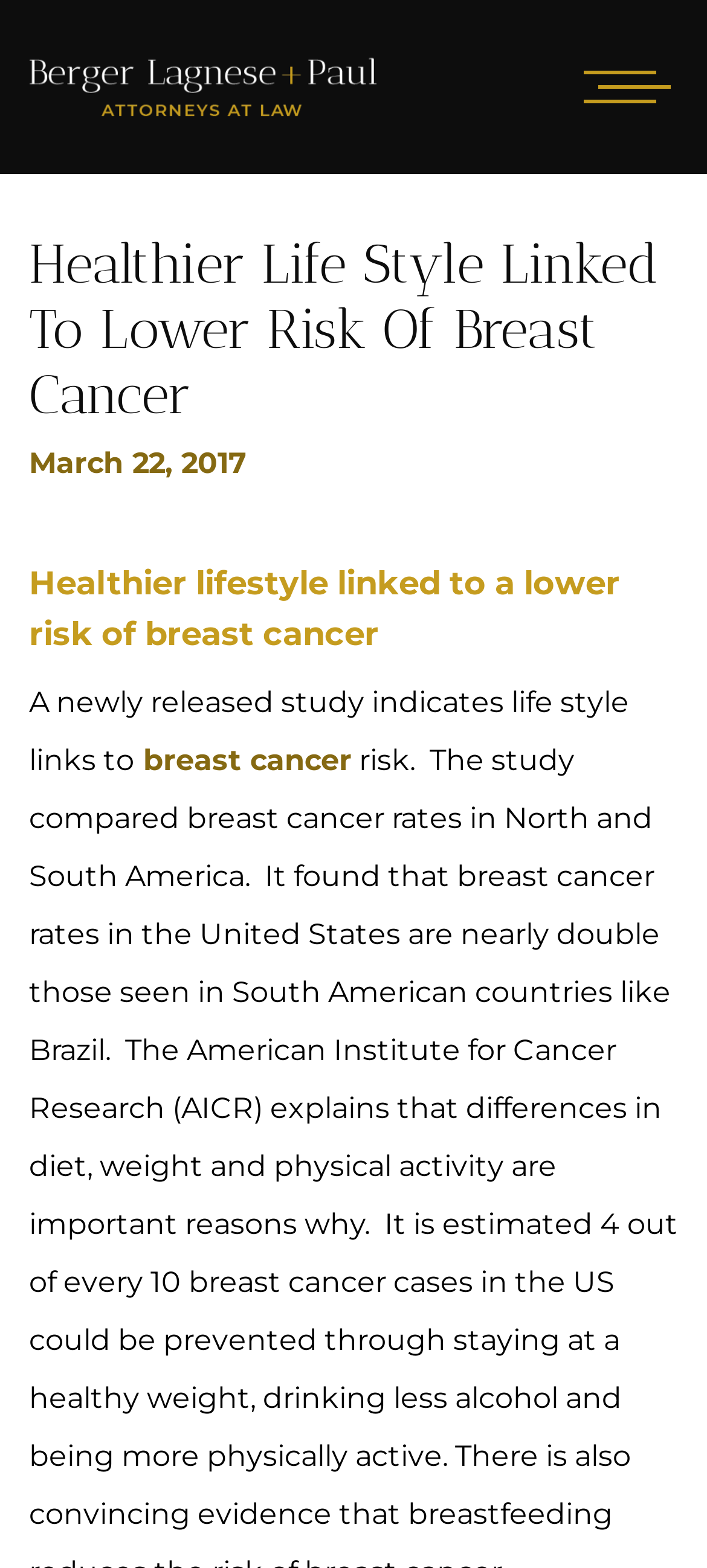Please analyze the image and provide a thorough answer to the question:
When was the study released?

The release date of the study is mentioned on the webpage as March 22, 2017, which is displayed below the main heading.